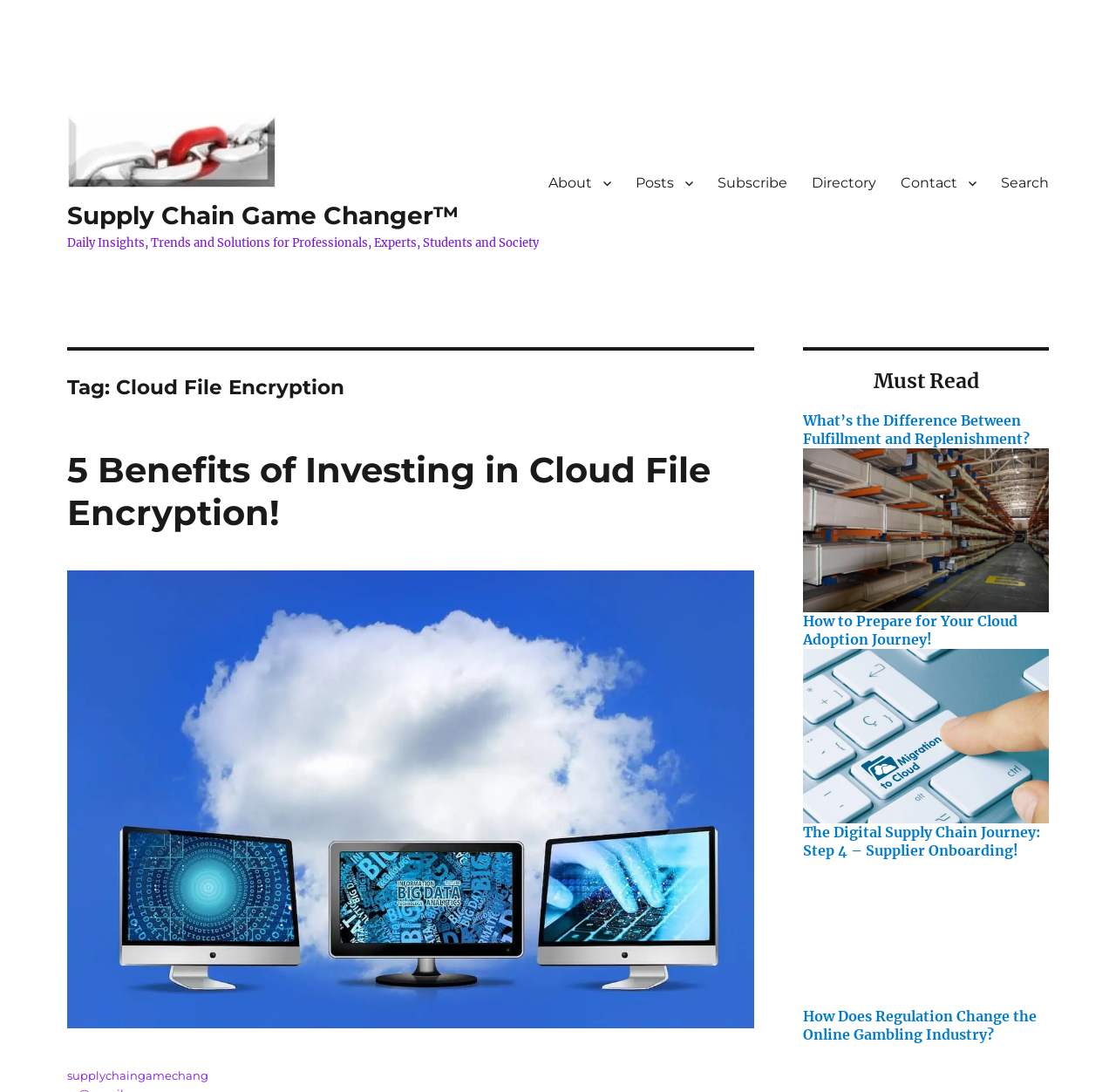Kindly determine the bounding box coordinates of the area that needs to be clicked to fulfill this instruction: "Read the article '5 Benefits of Investing in Cloud File Encryption!'".

[0.06, 0.411, 0.676, 0.489]